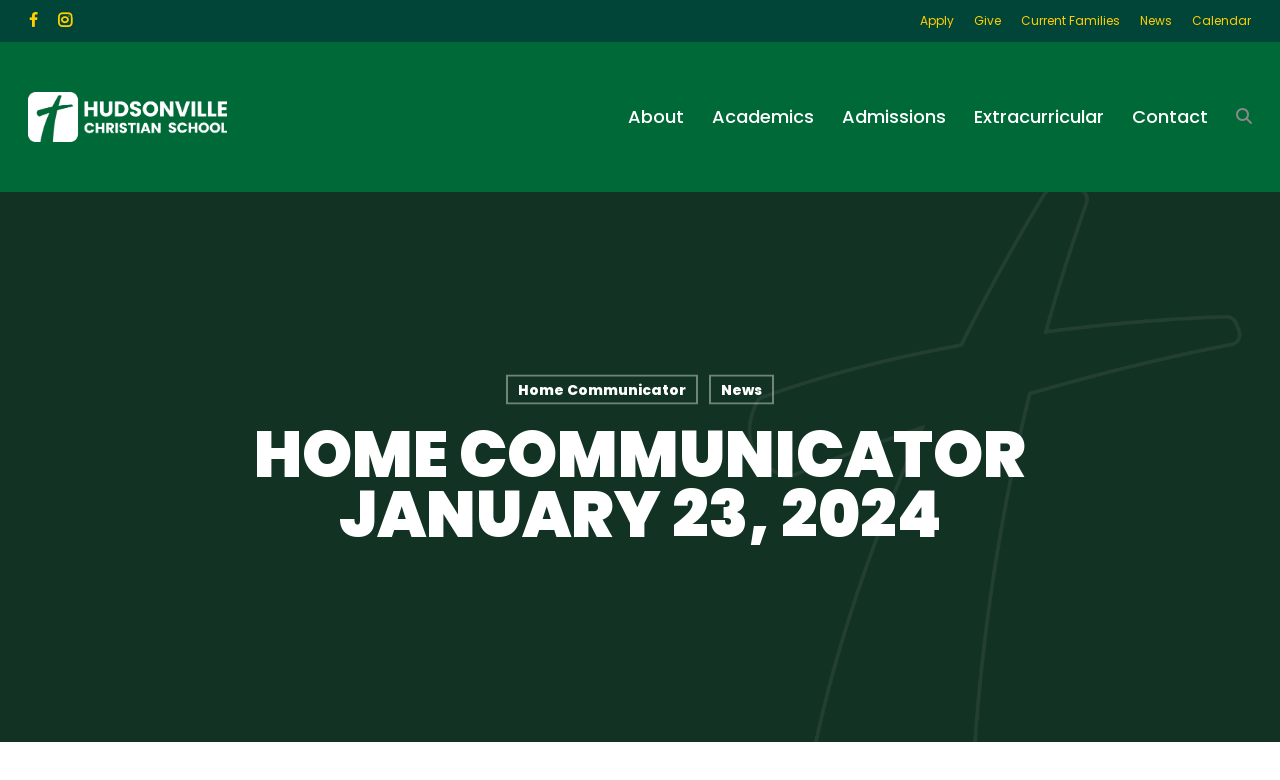Identify the bounding box coordinates for the UI element described as: "Home Communicator".

[0.395, 0.48, 0.545, 0.519]